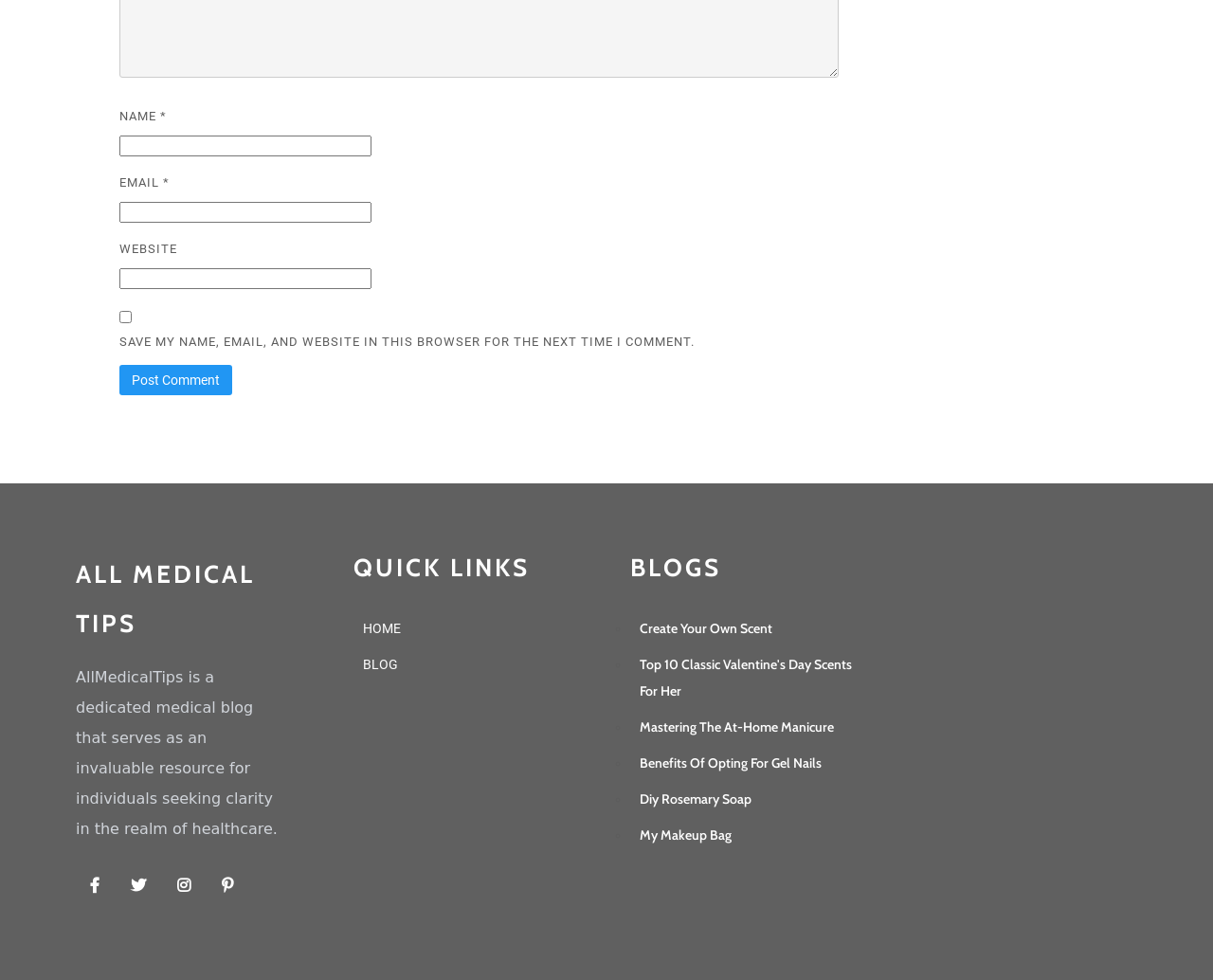Provide your answer to the question using just one word or phrase: How many social media links are present?

4